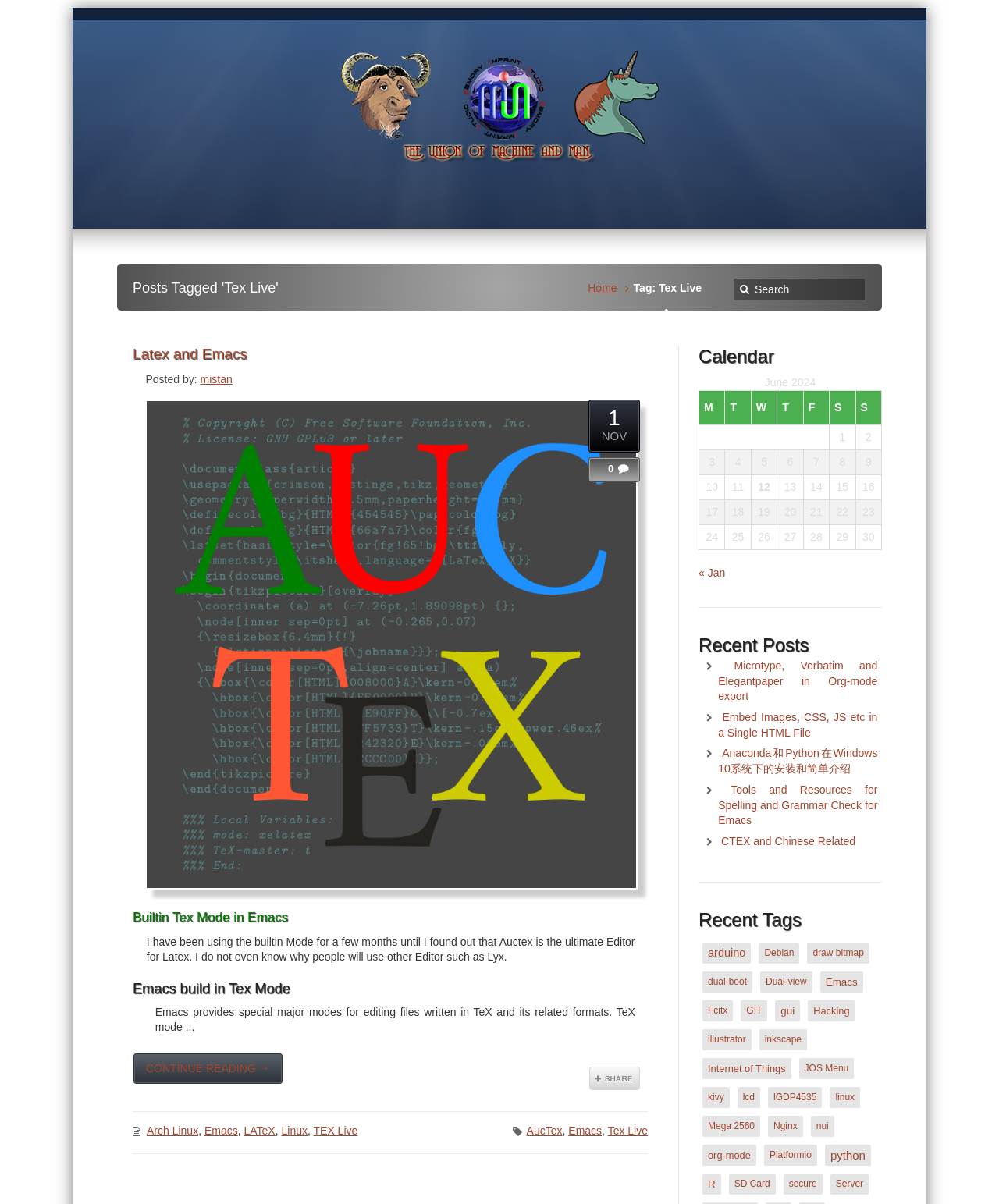Determine the bounding box coordinates of the target area to click to execute the following instruction: "Search this website."

[0.755, 0.235, 0.849, 0.246]